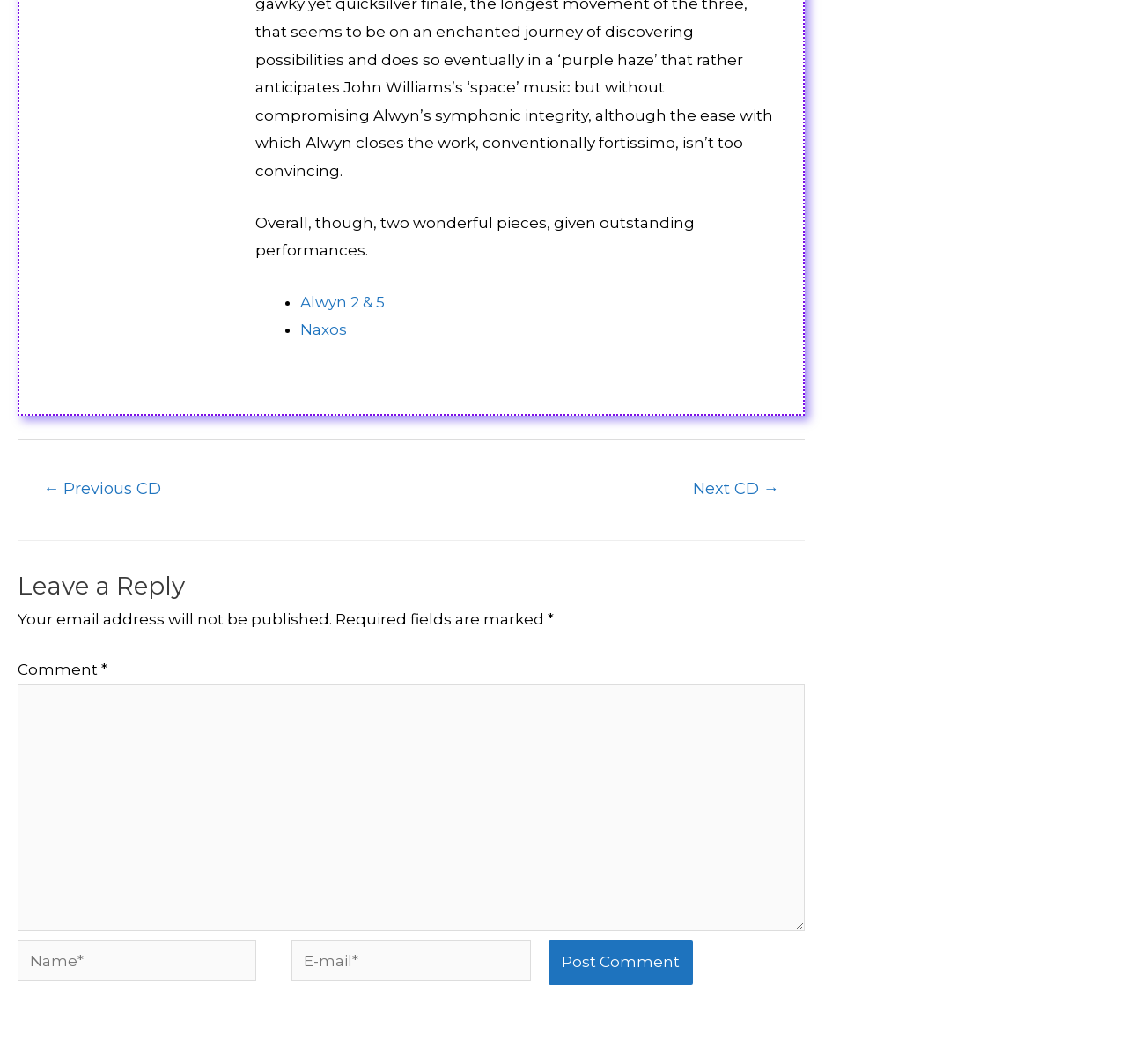Given the following UI element description: "Naxos", find the bounding box coordinates in the webpage screenshot.

[0.267, 0.302, 0.308, 0.318]